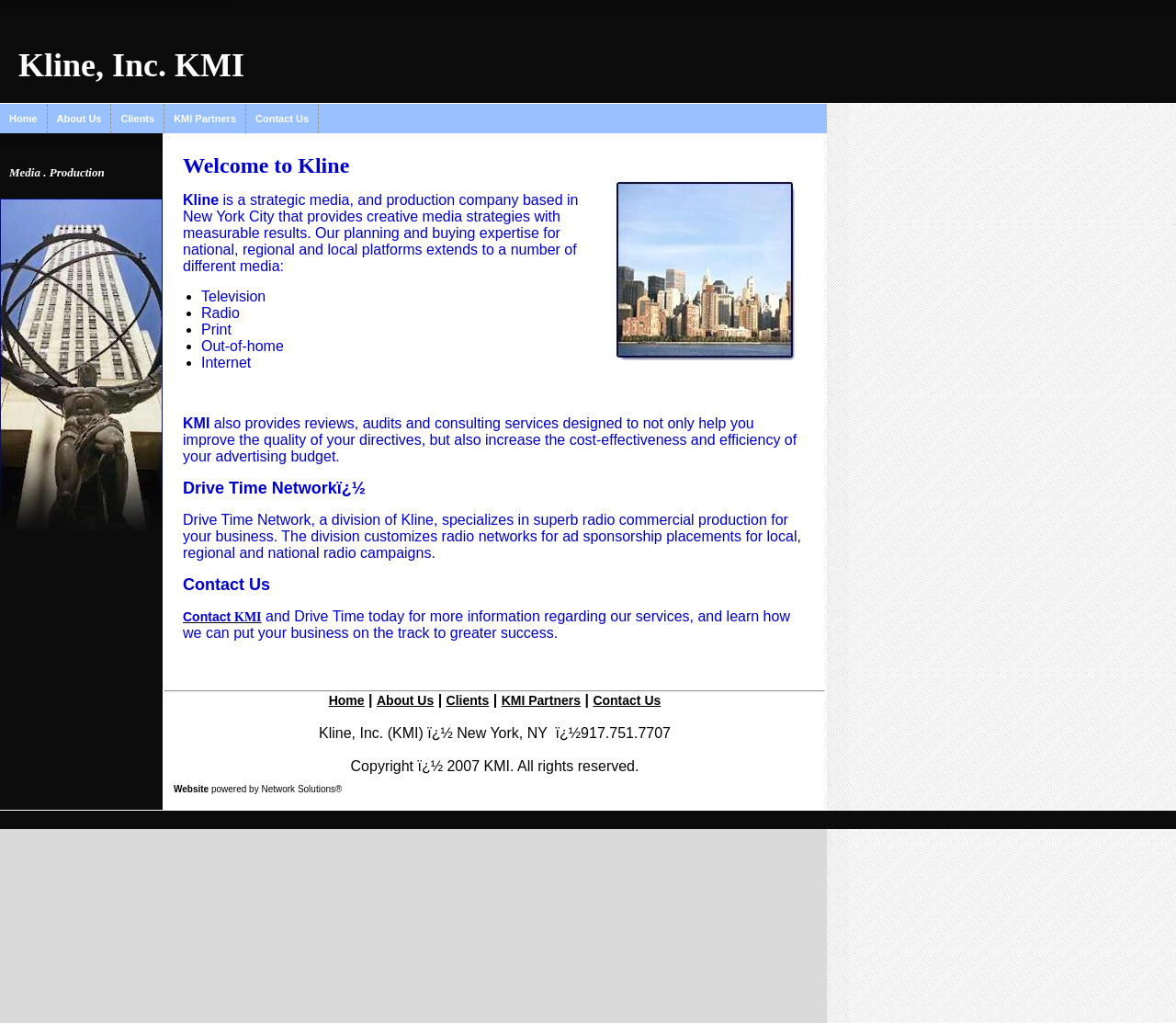Predict the bounding box of the UI element that fits this description: "Clients".

[0.095, 0.102, 0.14, 0.13]